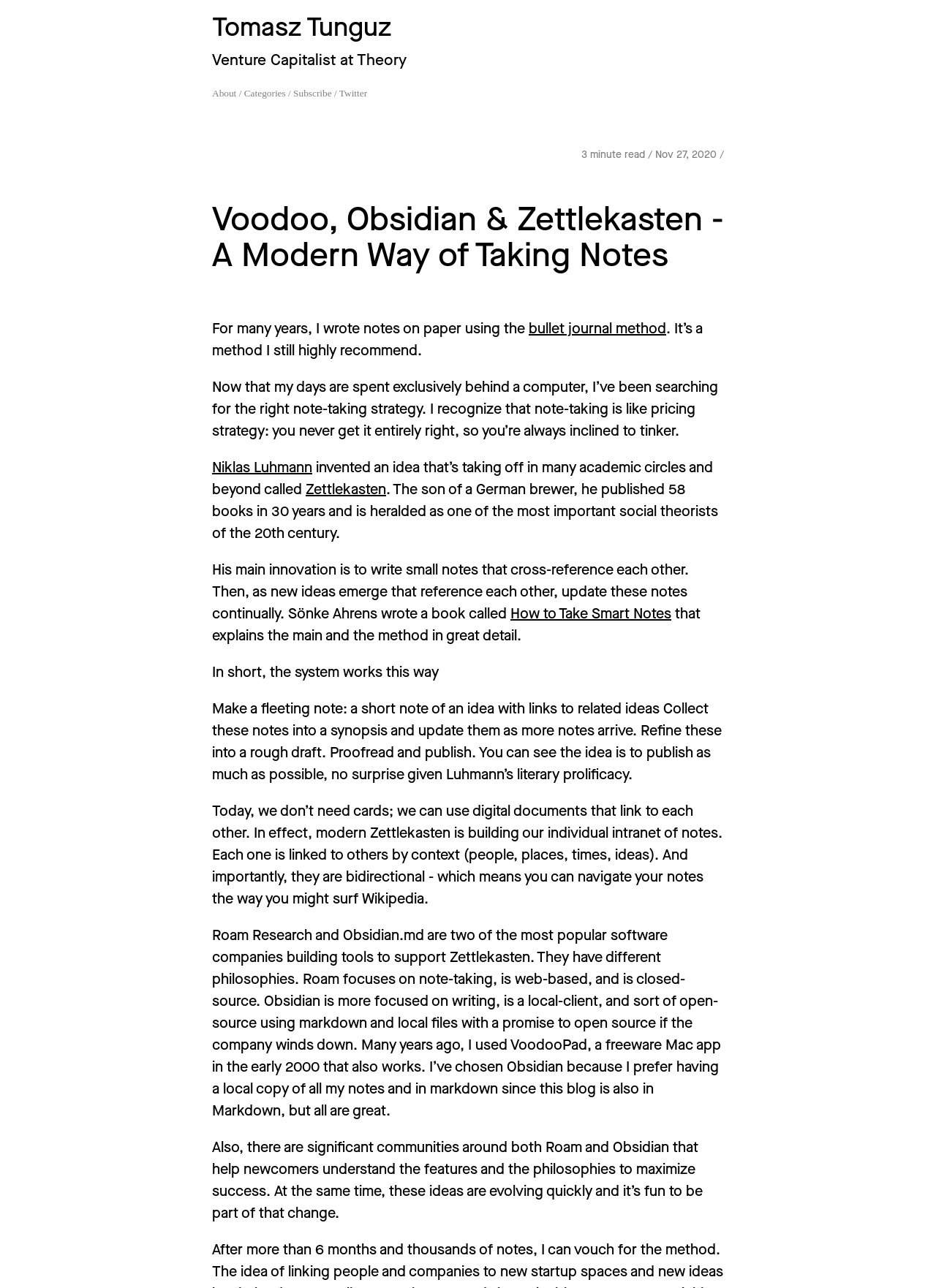Give a full account of the webpage's elements and their arrangement.

This webpage is a blog post about note-taking strategies, specifically discussing the author's transition from using the bullet journal method to digital tools. At the top, there is a header section with links to the author's profile, categories, and subscription options. Below this, there is a title "Voodoo, Obsidian & Zettlekasten - A Modern Way of Taking Notes" followed by a brief description of the post, indicating it's a 3-minute read.

The main content of the post is divided into several paragraphs, each discussing a different aspect of note-taking. The author starts by explaining their experience with the bullet journal method and their search for a digital alternative. They then introduce the concept of Zettlekasten, a note-taking strategy developed by Niklas Luhmann, which involves writing small notes that cross-reference each other.

The author explains how this method can be applied digitally, using tools like Roam Research and Obsidian.md, which are designed to support Zettlekasten. They compare the two tools, highlighting their differences in focus, platform, and openness. The author also mentions their personal preference for Obsidian.md due to its local-client approach and use of markdown.

Throughout the post, there are several links to external resources, including books and websites, which provide additional information on the topics discussed. The text is dense and informative, with a focus on explaining the concepts and ideas rather than providing visual breaks or images.